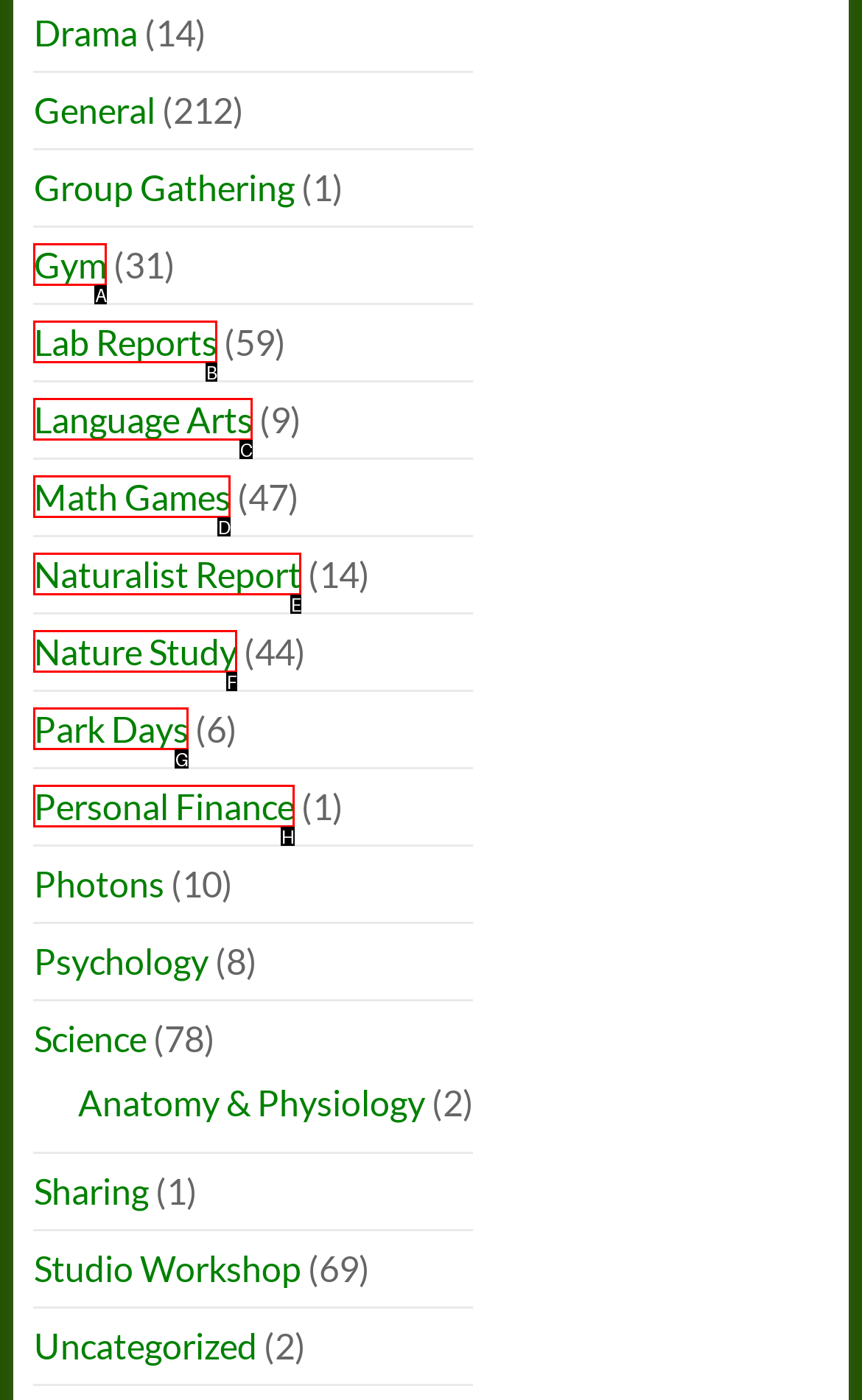Identify the HTML element that matches the description: Language Arts. Provide the letter of the correct option from the choices.

C